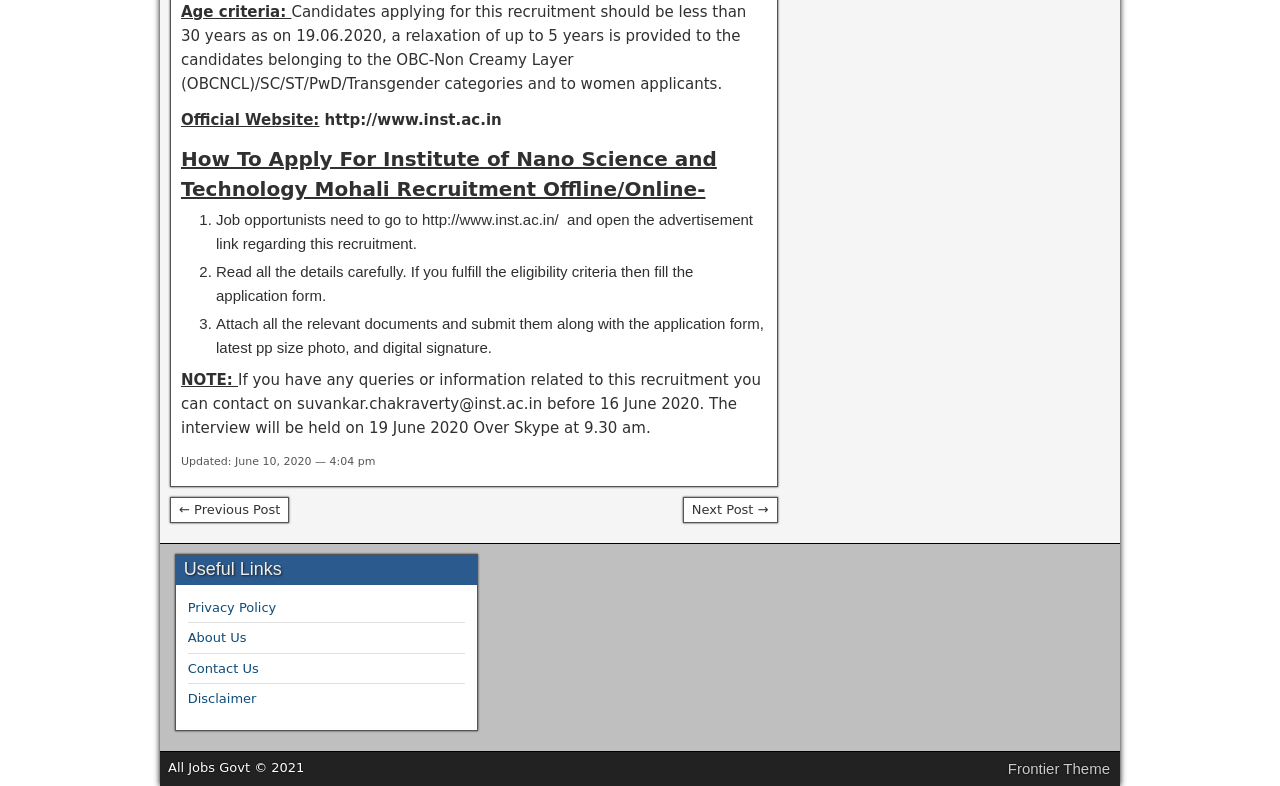Analyze the image and give a detailed response to the question:
What is the age criteria for this recruitment?

The webpage states that candidates applying for this recruitment should be less than 30 years as on 19.06.2020, with a relaxation of up to 5 years for certain categories.